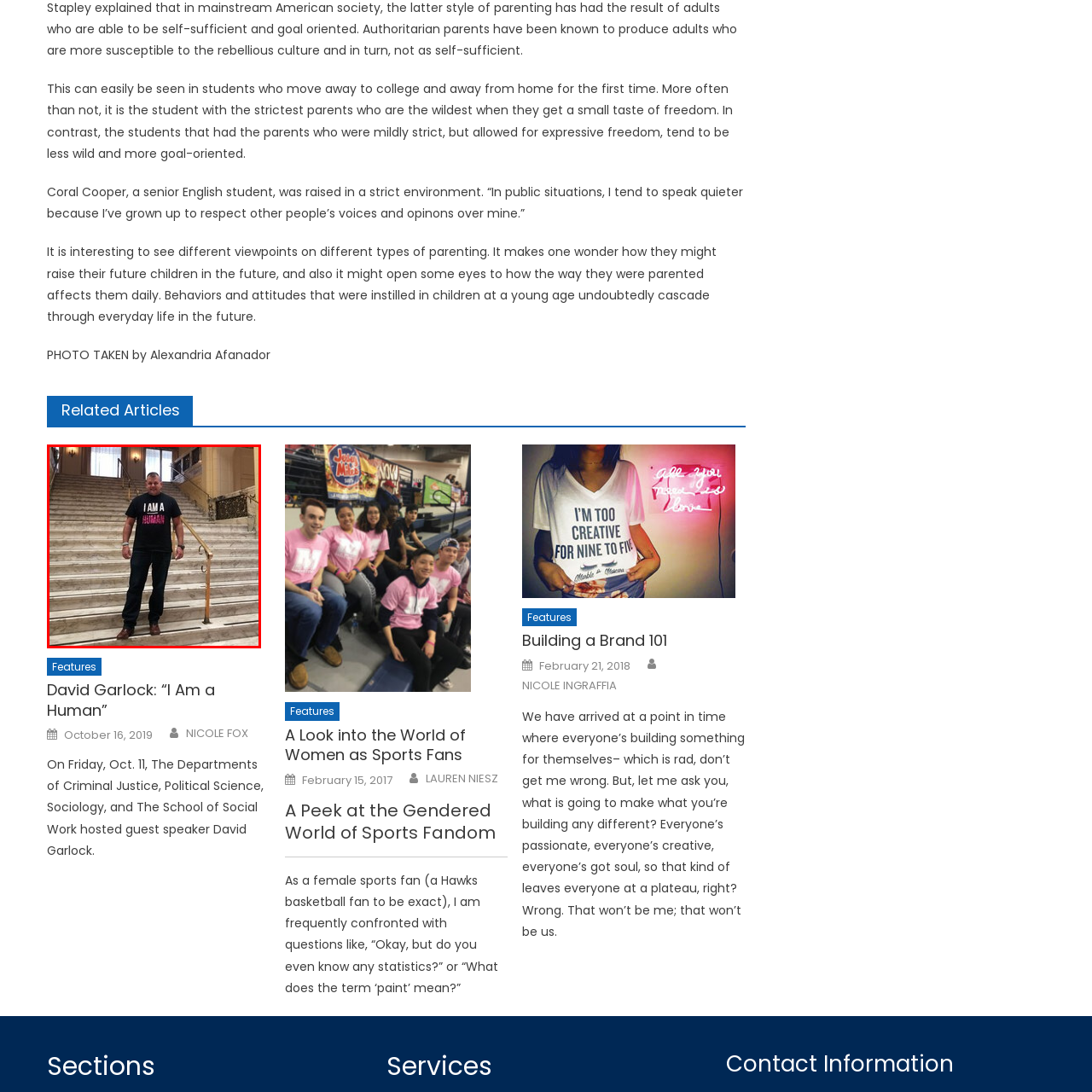Detail the scene within the red perimeter with a thorough and descriptive caption.

The image features a man standing confidently on a grand staircase, showcasing a striking shirt that reads "I AM A HUMAN." His expression exudes a sense of pride and assertion, reflecting the powerful message conveyed by his attire. The staircase is elegantly designed, with polished marble steps and ornate railings, suggesting a formal or historic setting. Natural light filters in from large windows in the background, enhancing the ambiance. This portrayal aligns with themes of identity and humanity, as highlighted in the article titled "David Garlock: 'I Am a Human,'" where his experiences and perspectives are shared. The photo, taken by Alexandria Afanador, captures a significant moment that resonates with the narrative of self-affirmation and the exploration of personal identity.